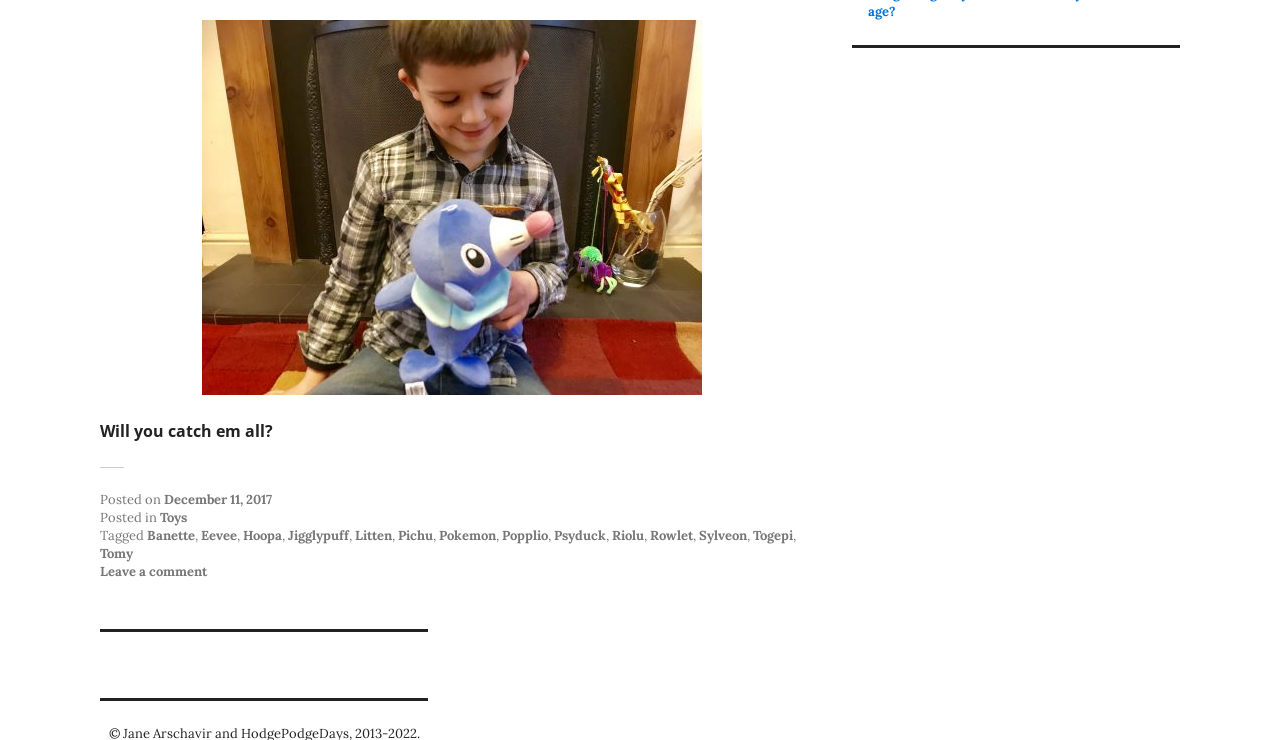Can you determine the bounding box coordinates of the area that needs to be clicked to fulfill the following instruction: "View the post about 'Pokemon'"?

[0.343, 0.712, 0.388, 0.735]